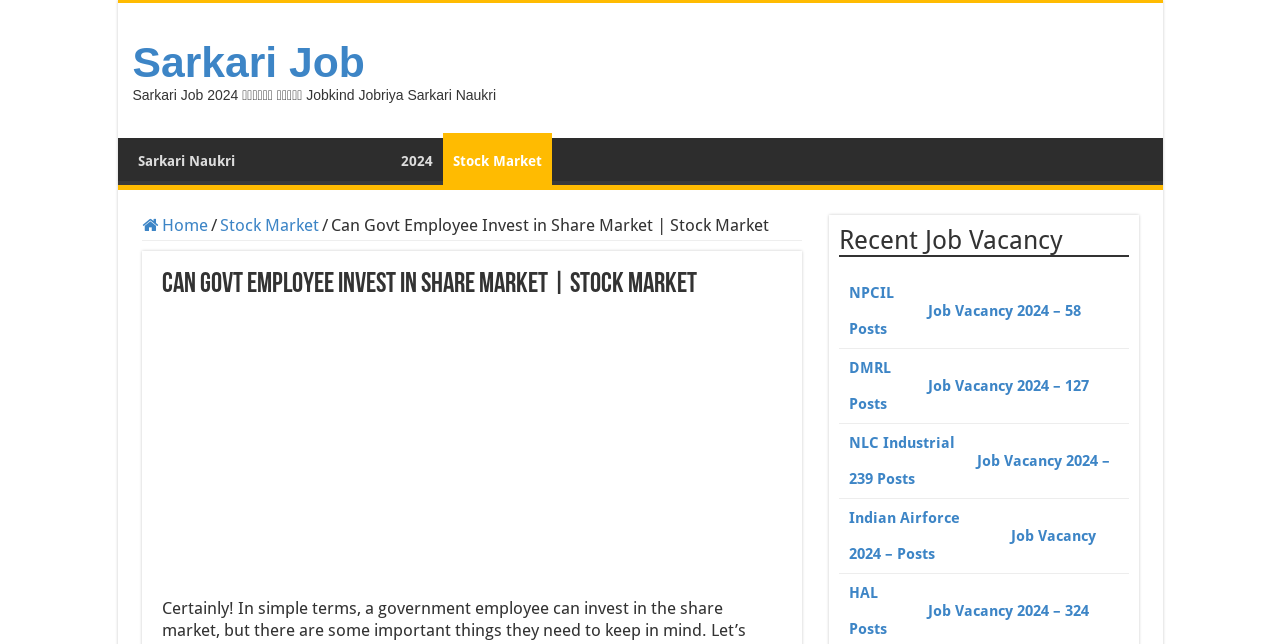Please specify the bounding box coordinates for the clickable region that will help you carry out the instruction: "Visit Stock Market page".

[0.346, 0.207, 0.431, 0.287]